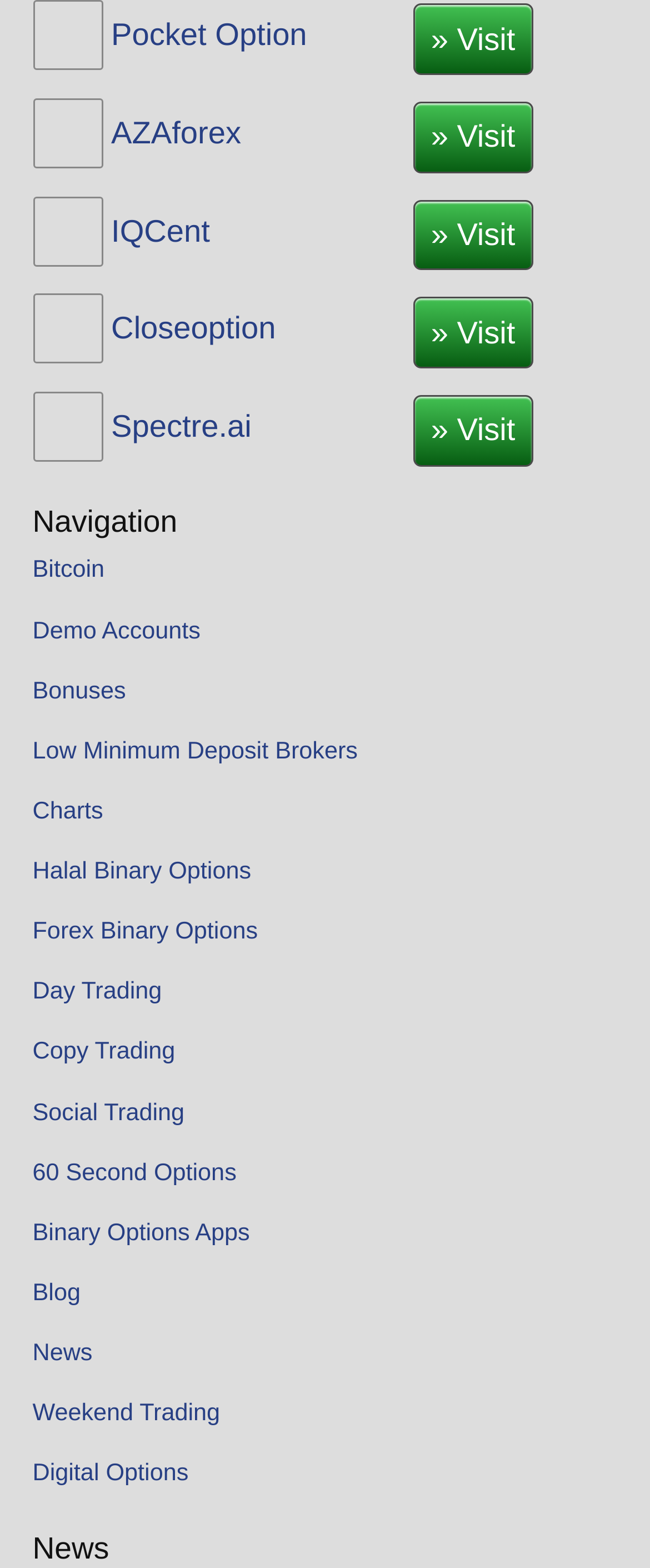Provide the bounding box coordinates of the HTML element described by the text: "parent_node: IQCent alt="IQCent"". The coordinates should be in the format [left, top, right, bottom] with values between 0 and 1.

[0.05, 0.125, 0.158, 0.17]